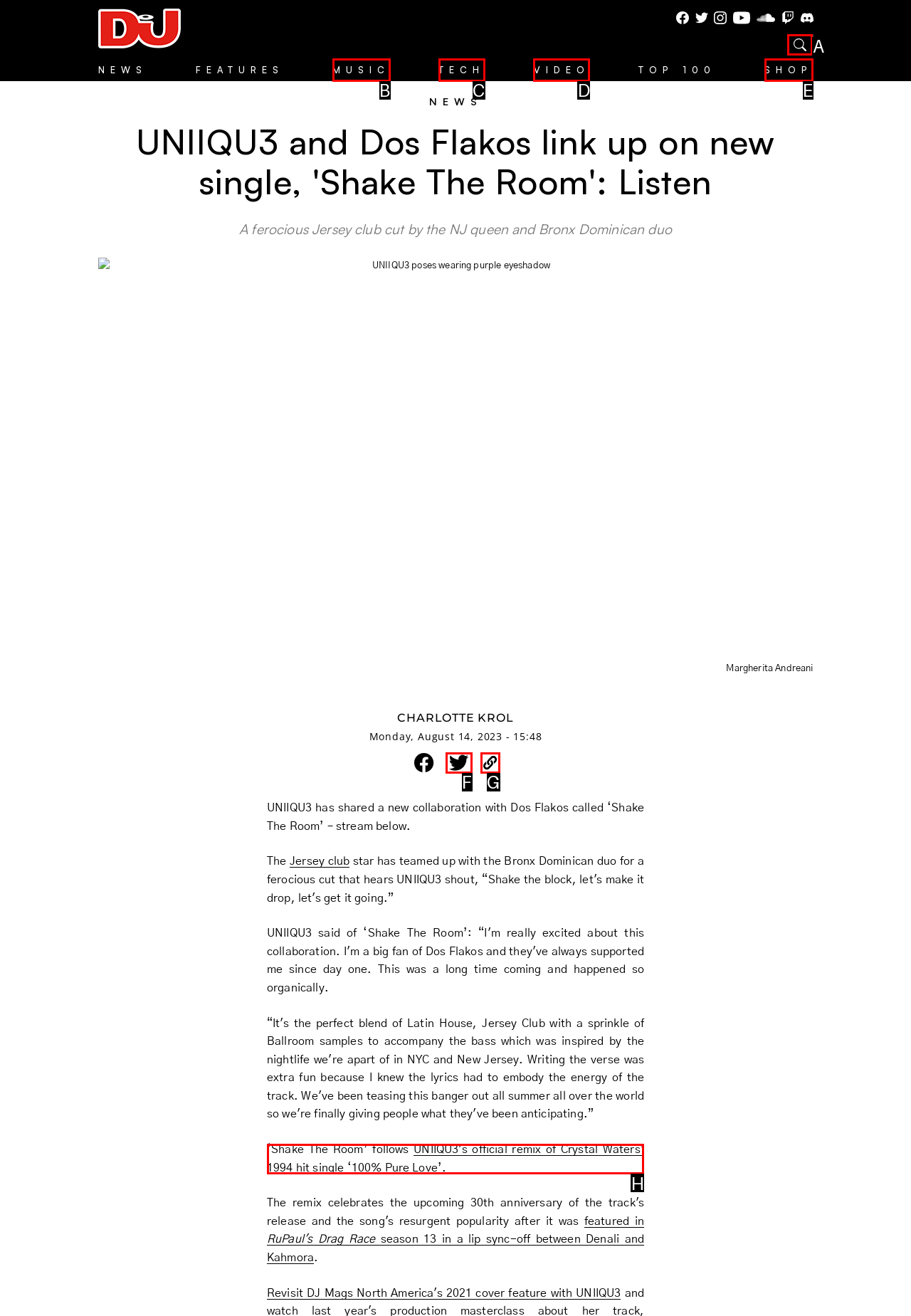Based on the given description: Copied to clipboard, identify the correct option and provide the corresponding letter from the given choices directly.

G